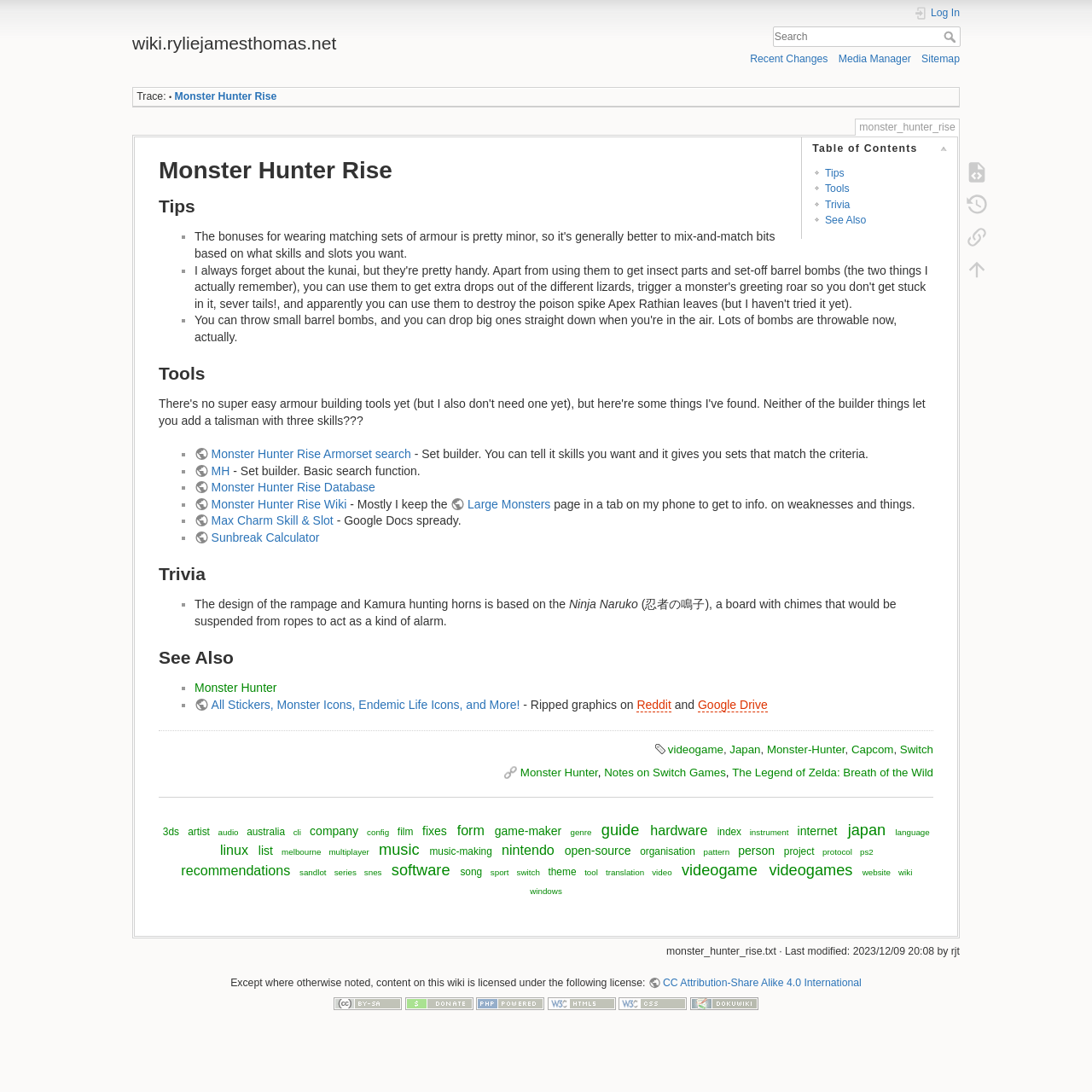Determine the bounding box for the described UI element: "title="Valid HTML5"".

[0.501, 0.913, 0.564, 0.924]